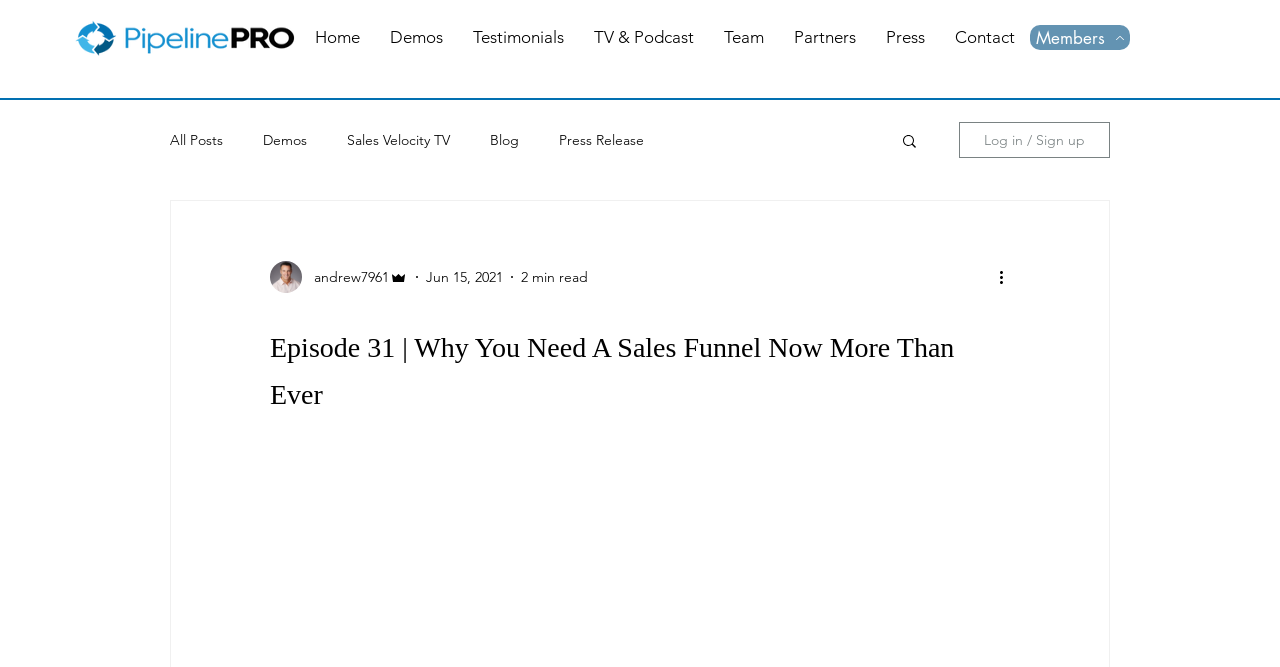Extract the main title from the webpage and generate its text.

Episode 31 | Why You Need A Sales Funnel Now More Than Ever